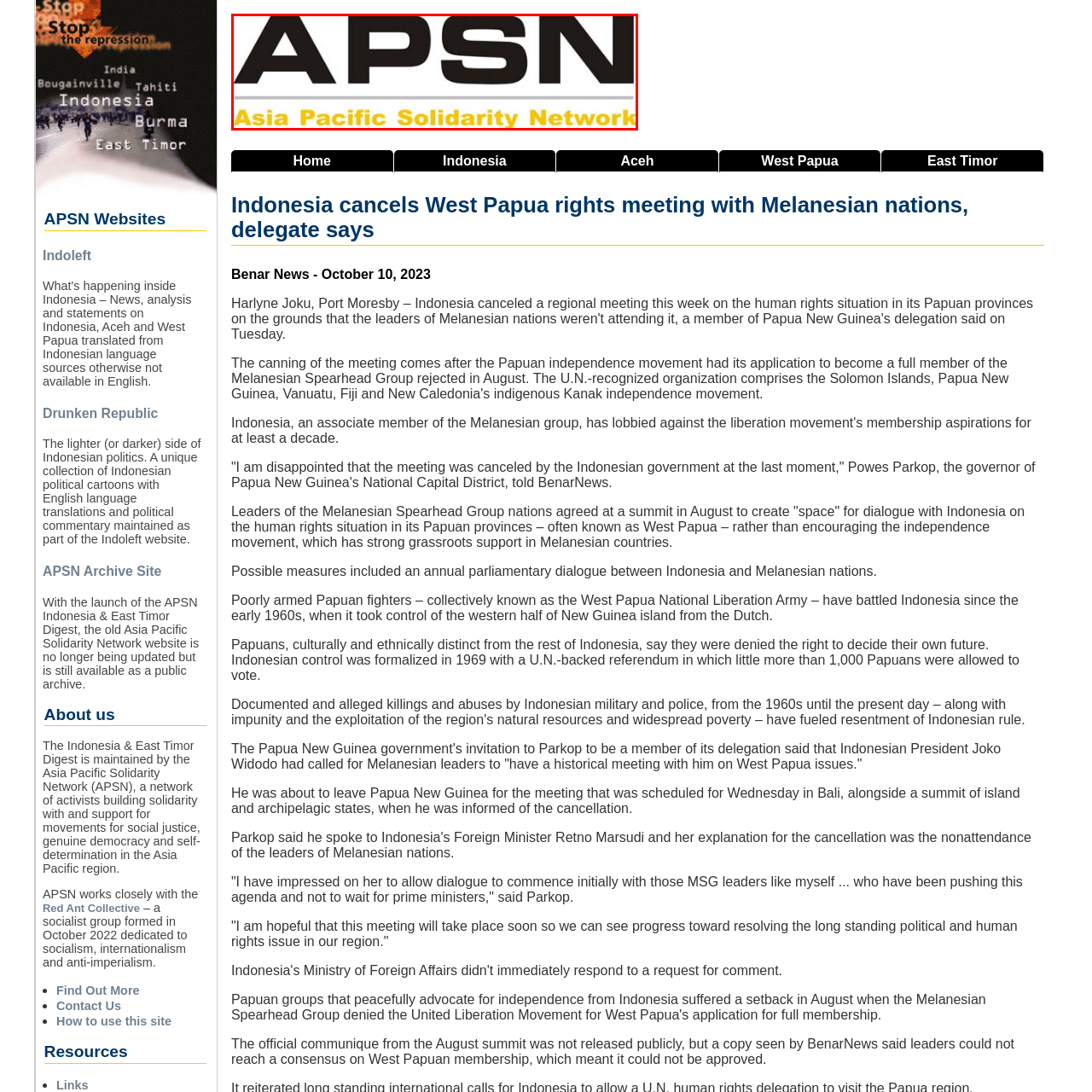Offer a detailed account of what is shown inside the red bounding box.

The image features the logo of the Asia Pacific Solidarity Network (APSN), prominently displaying the acronym "APSN" in bold black letters. Below the acronym, the full name "Asia Pacific Solidarity Network" is rendered in a lighter font, with the word "Solidarity" highlighted in yellow for emphasis. This logo represents a network focused on building solidarity and support for social justice, democracy, and self-determination movements throughout the Asia Pacific region, aiming to address various political and human rights issues.